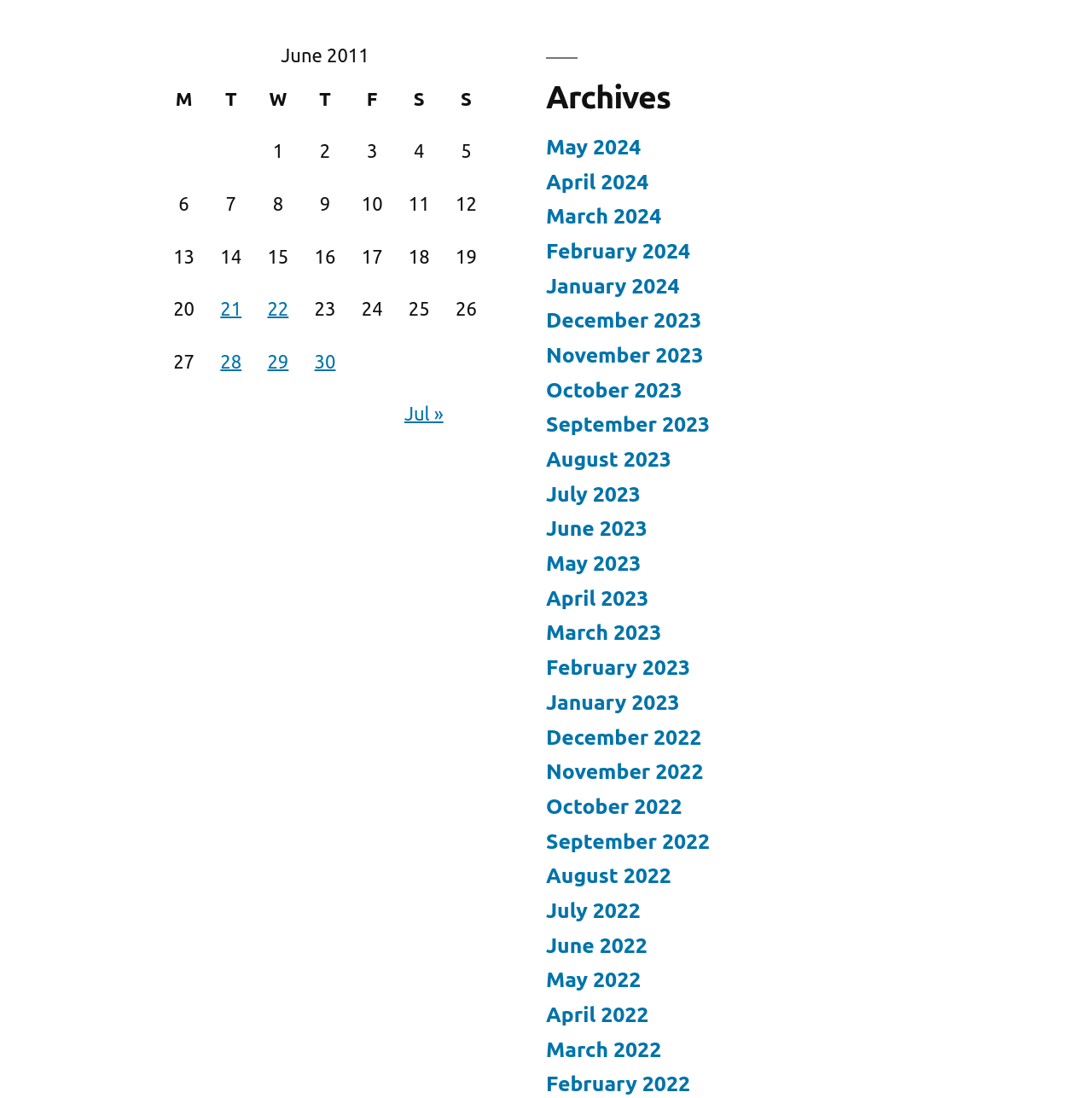What is the earliest month available in the archives?
Answer the question with a single word or phrase derived from the image.

June 2011